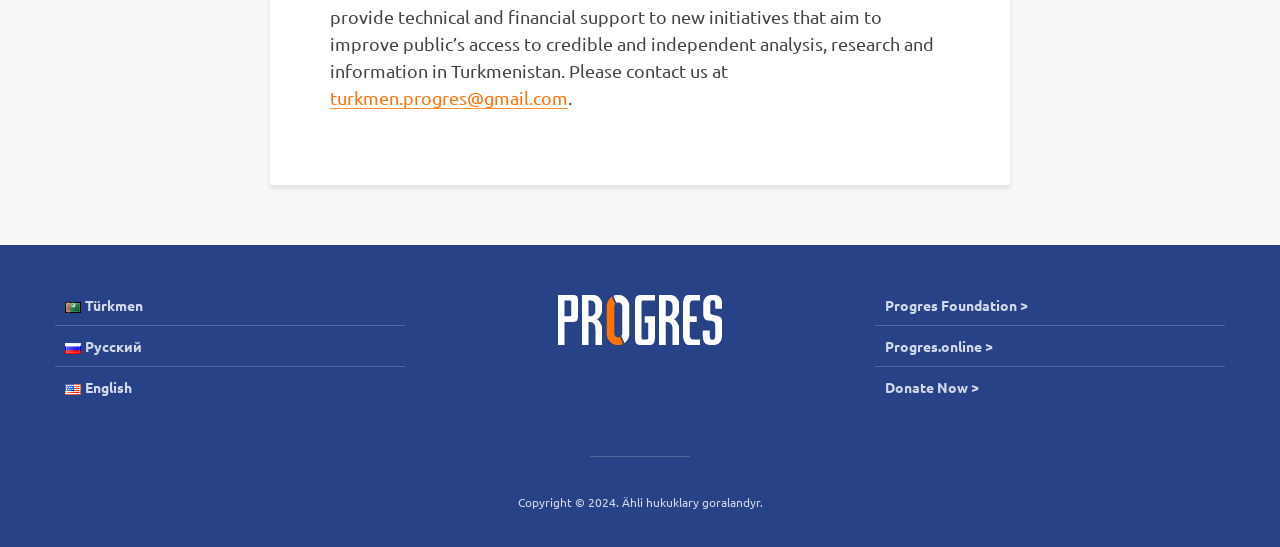How many links are there in the top section?
Look at the image and provide a short answer using one word or a phrase.

4